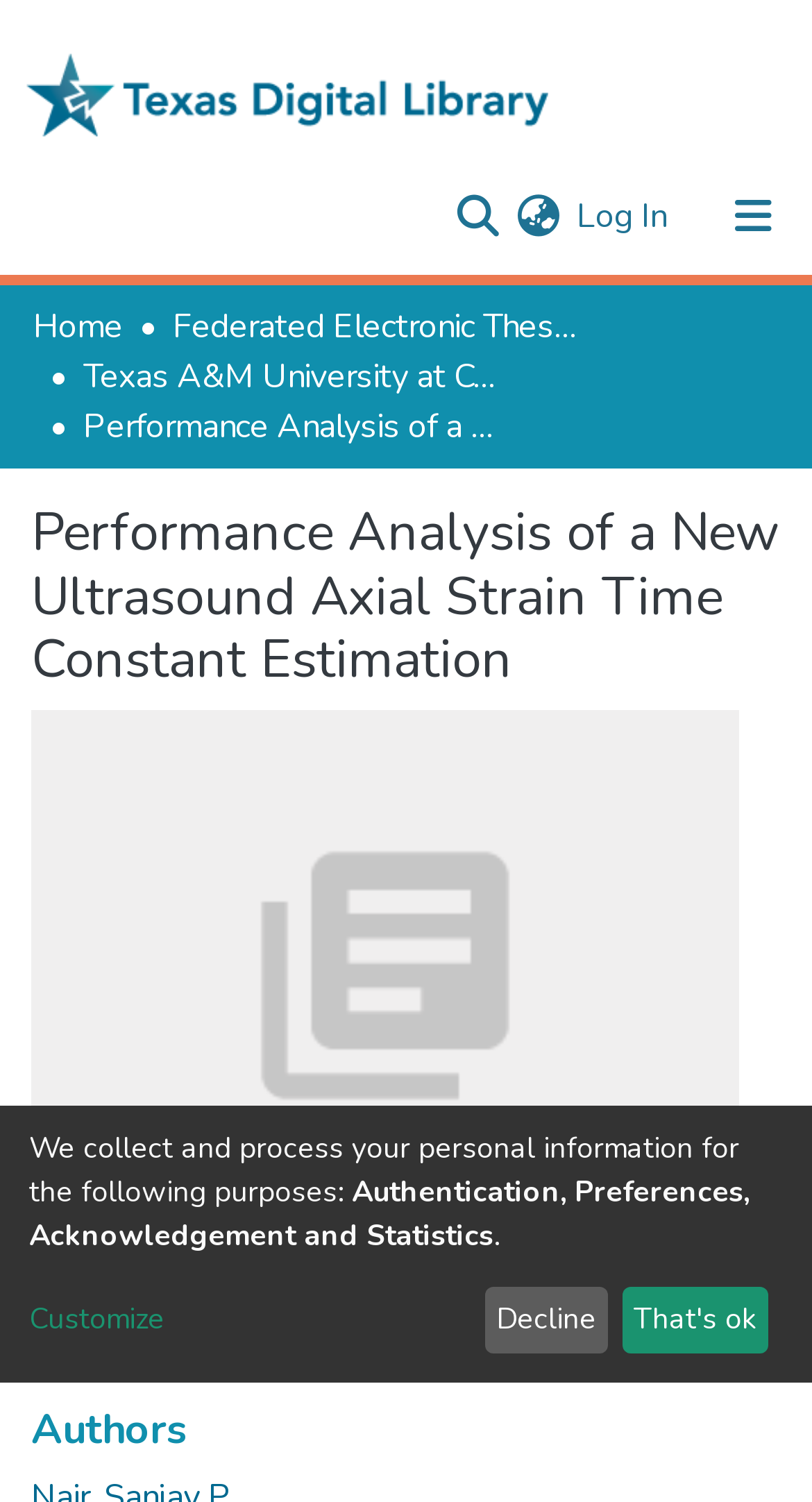Please find the bounding box coordinates of the element that you should click to achieve the following instruction: "Switch language". The coordinates should be presented as four float numbers between 0 and 1: [left, top, right, bottom].

[0.631, 0.128, 0.695, 0.161]